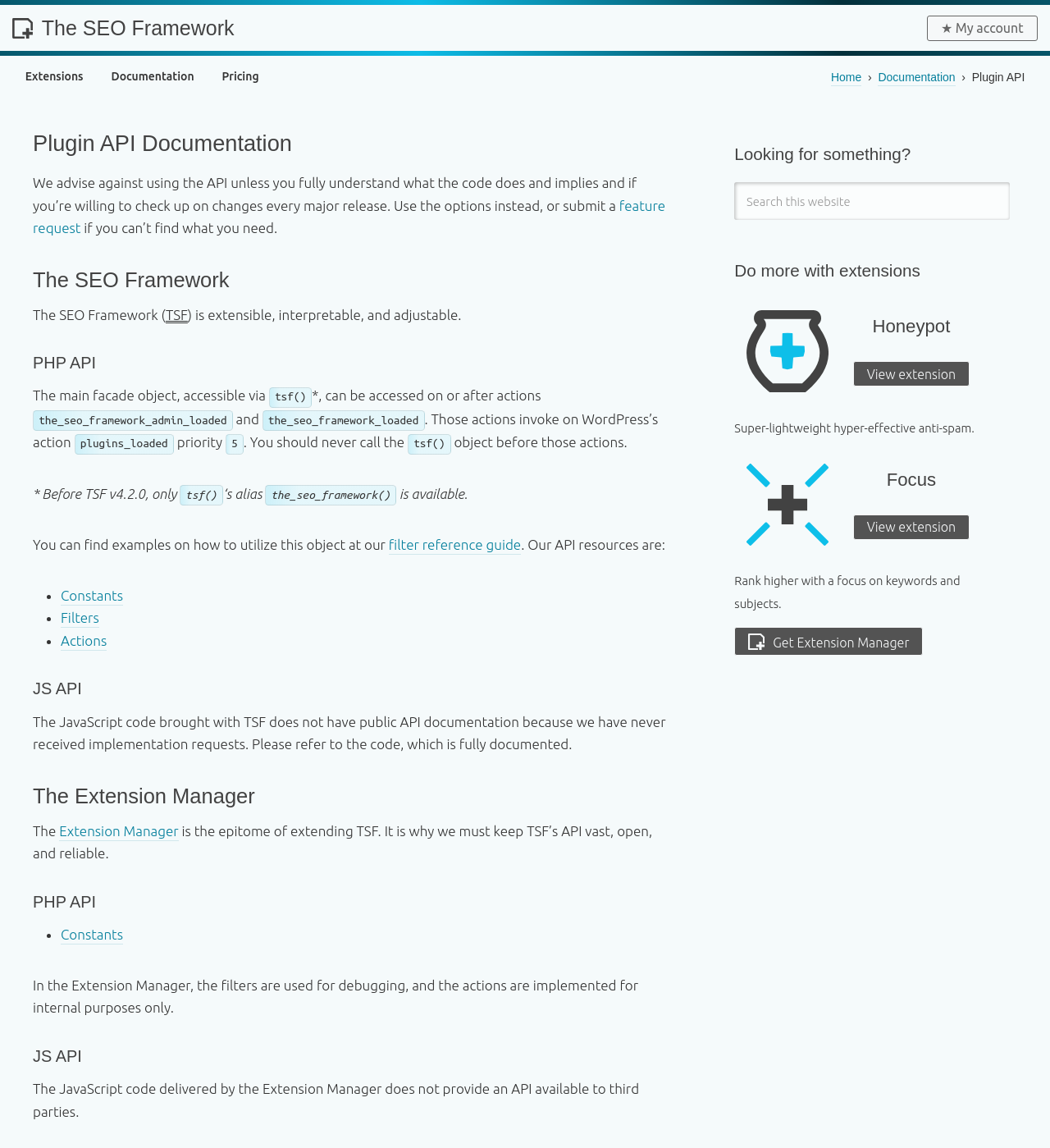Provide the bounding box coordinates for the specified HTML element described in this description: "Extension Manager". The coordinates should be four float numbers ranging from 0 to 1, in the format [left, top, right, bottom].

[0.056, 0.717, 0.17, 0.73]